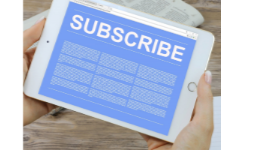What is the purpose of the visual depicted in the image?
Please analyze the image and answer the question with as much detail as possible.

The caption states that the visual encourages viewers to consider subscribing for more information or updates, implying that the purpose of the image is to promote subscription to content or newsletters.